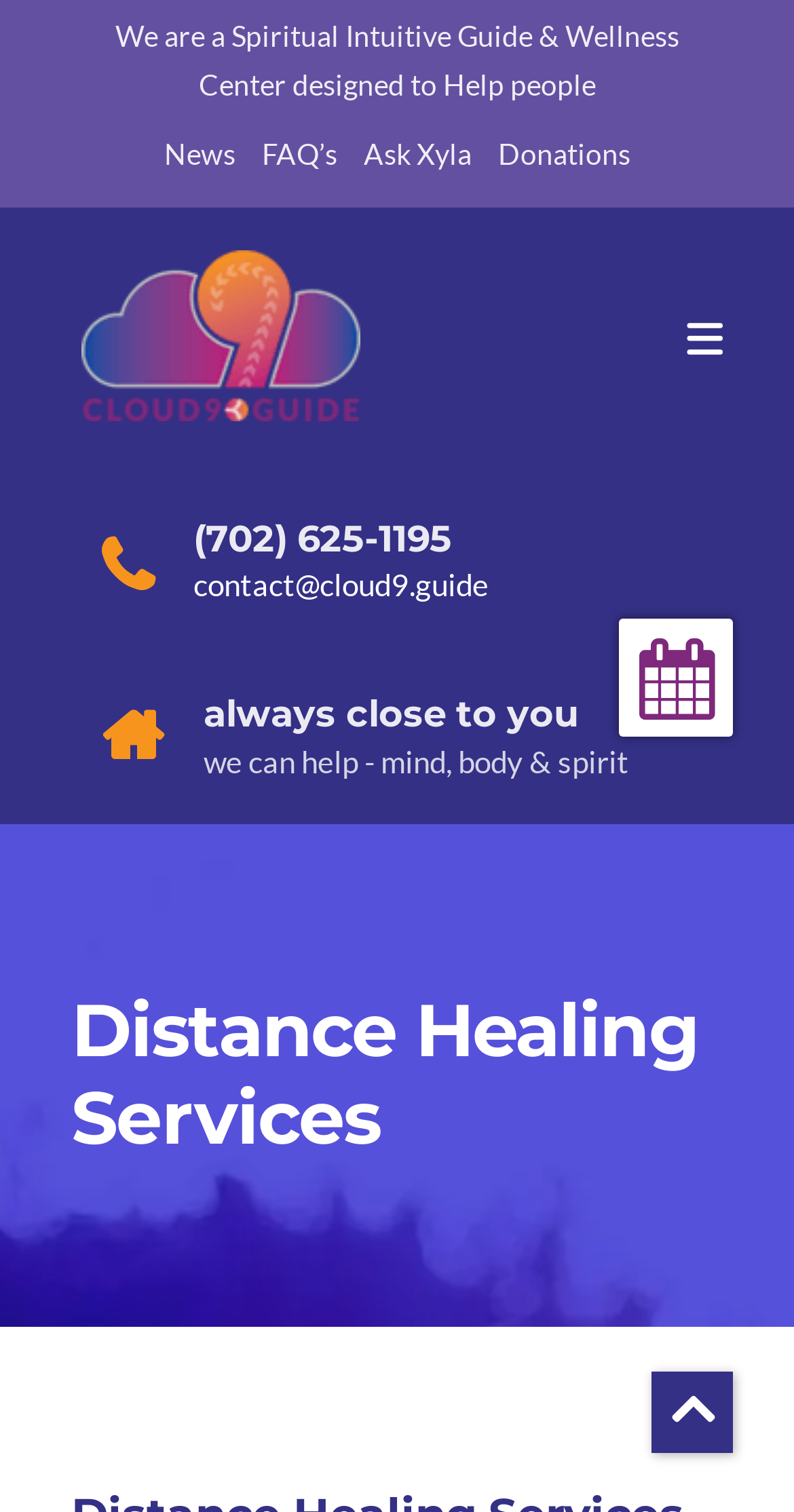Please specify the bounding box coordinates of the region to click in order to perform the following instruction: "Click on ABOUT CLOUD 9 GUIDE".

[0.051, 0.435, 0.641, 0.489]